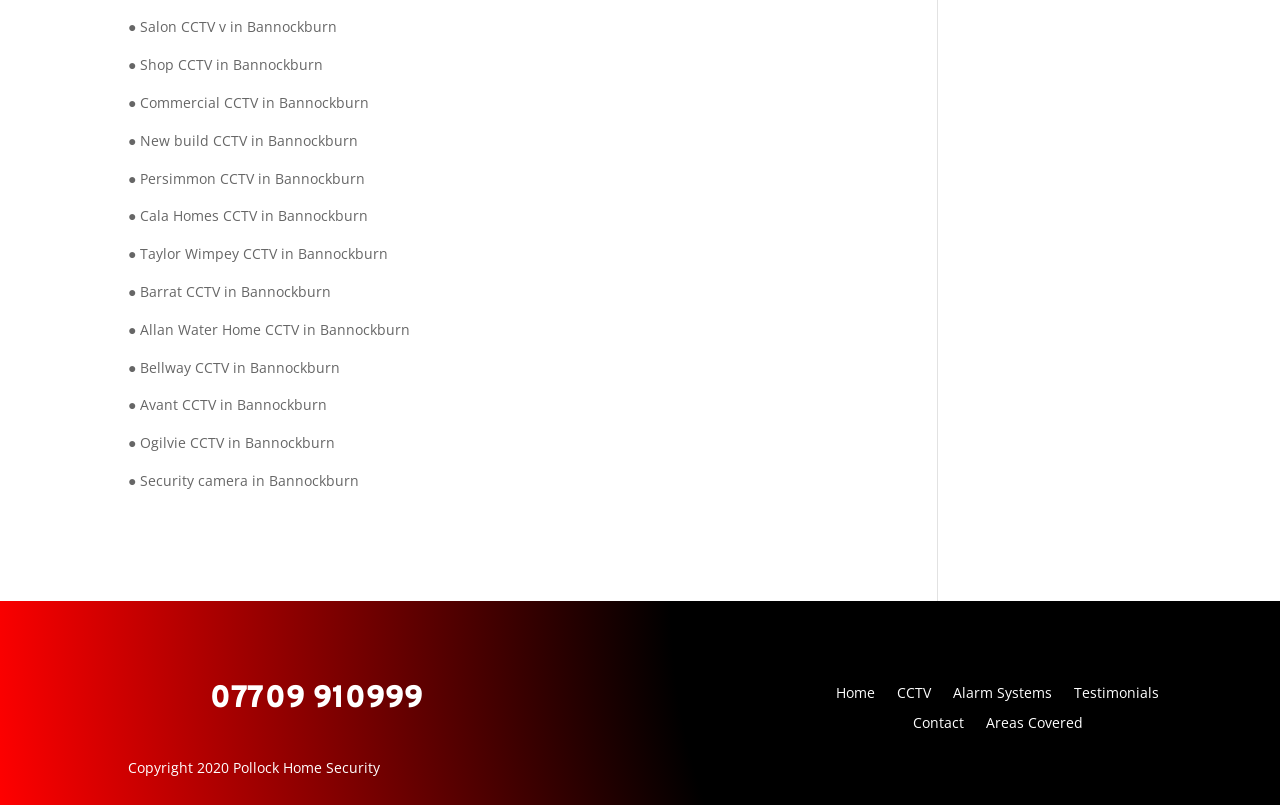Provide the bounding box coordinates, formatted as (top-left x, top-left y, bottom-right x, bottom-right y), with all values being floating point numbers between 0 and 1. Identify the bounding box of the UI element that matches the description: Testimonials

[0.839, 0.852, 0.906, 0.879]